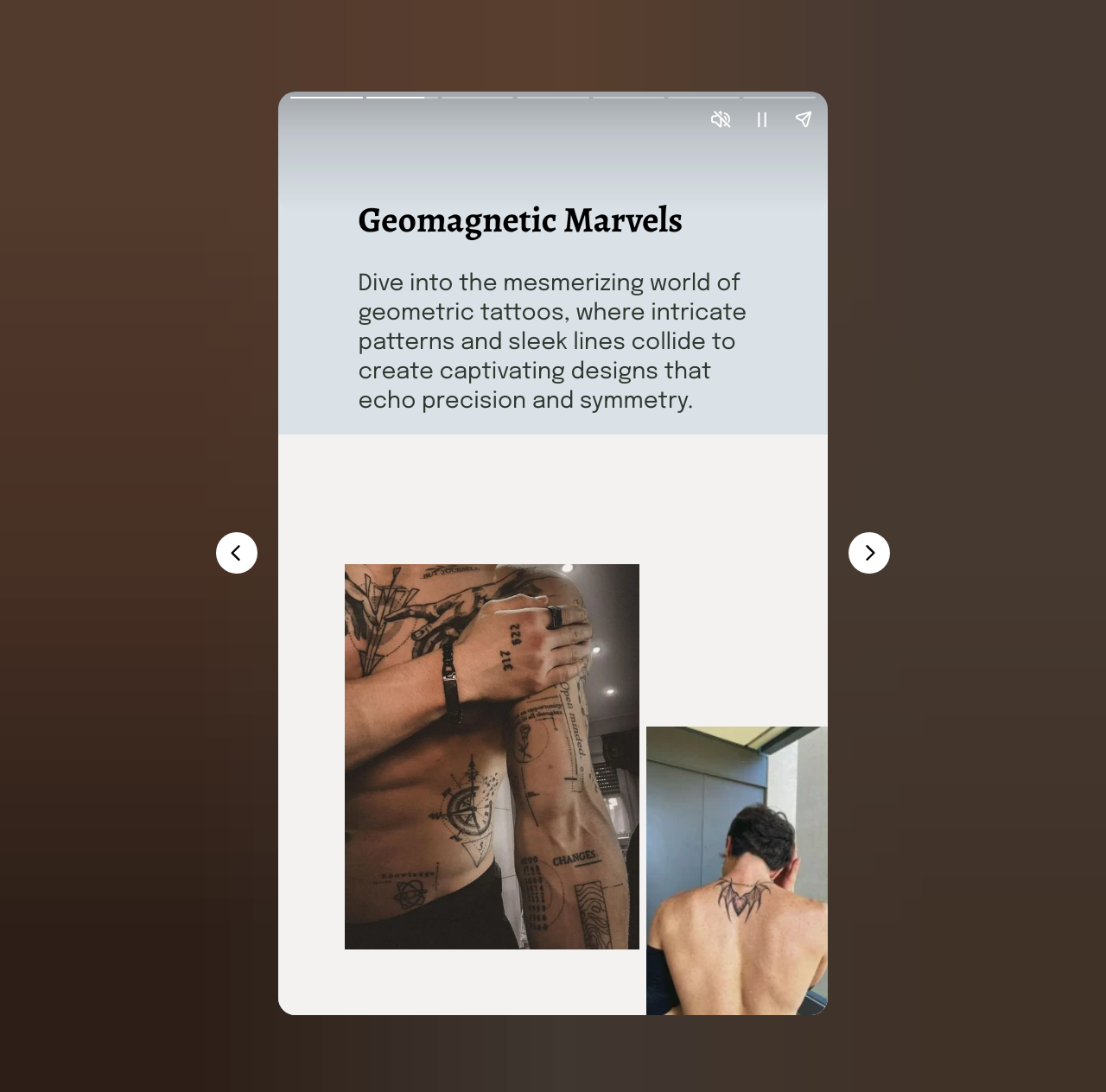Generate a comprehensive description of the webpage.

The webpage is about exploring trendy tattoo ideas for men in 2023. At the top, there is a heading titled "Geomagnetic Marvels". Below the heading, there is a paragraph of text that describes geometric tattoos, highlighting their intricate patterns, sleek lines, and captivating designs. 

To the right of the text, there is an image that takes up a significant portion of the page, showcasing a geometric tattoo design. 

Above the image, there are three buttons aligned horizontally, allowing users to unmute, pause, or share a story. 

At the bottom of the page, there are two navigation buttons, "Previous page" and "Next page", enabling users to browse through different tattoo ideas.